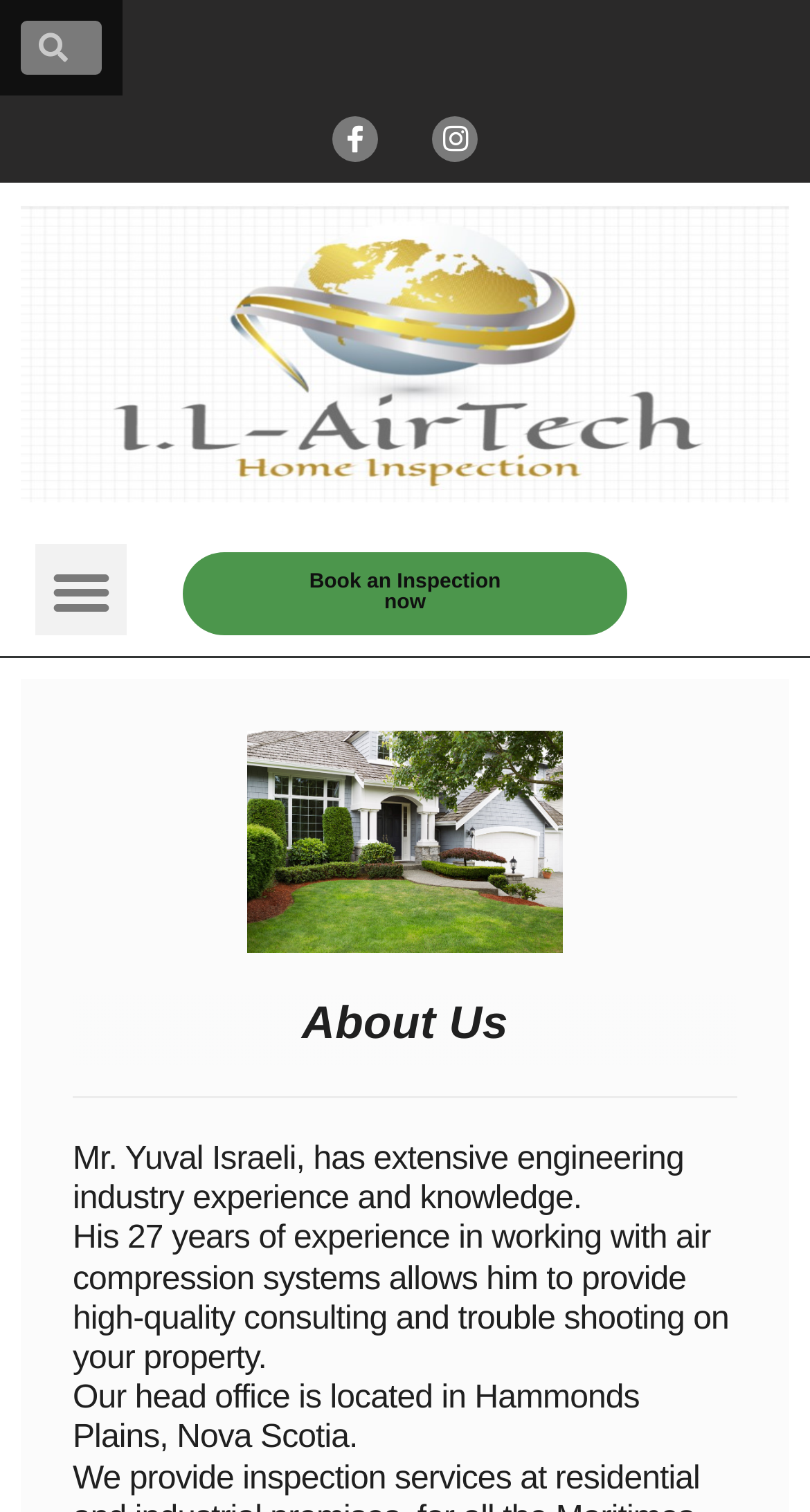Please answer the following question using a single word or phrase: 
What is the image above the 'About Us' heading?

Mobile banner